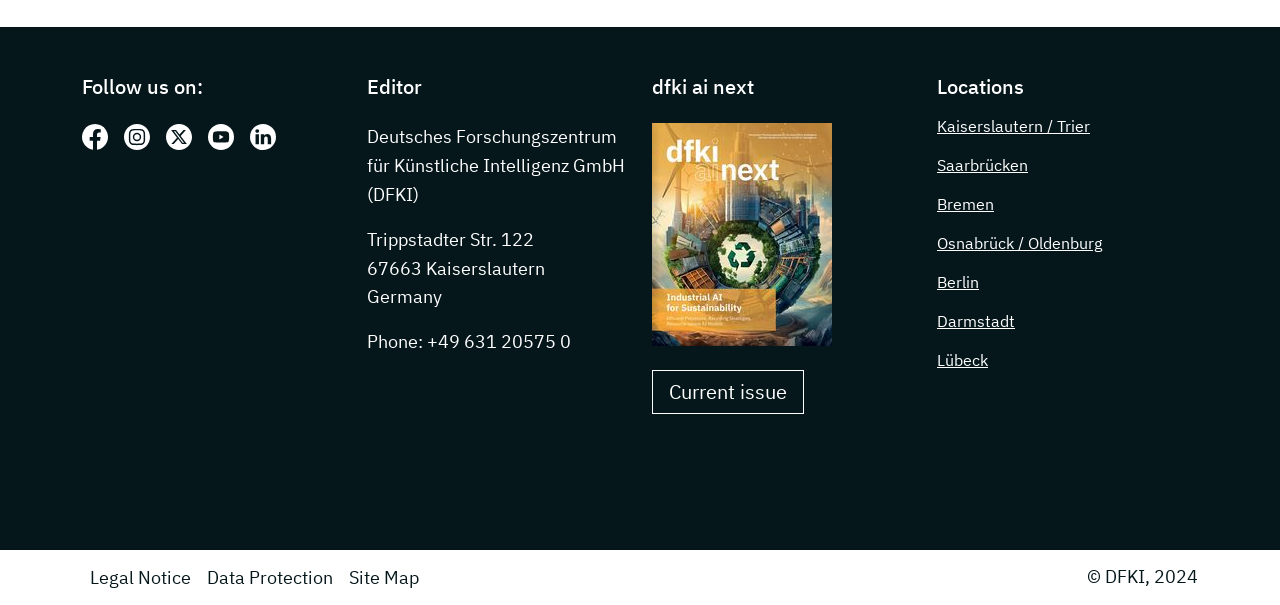Locate the bounding box coordinates of the region to be clicked to comply with the following instruction: "Go to Kaiserslautern / Trier location". The coordinates must be four float numbers between 0 and 1, in the form [left, top, right, bottom].

[0.732, 0.192, 0.852, 0.225]